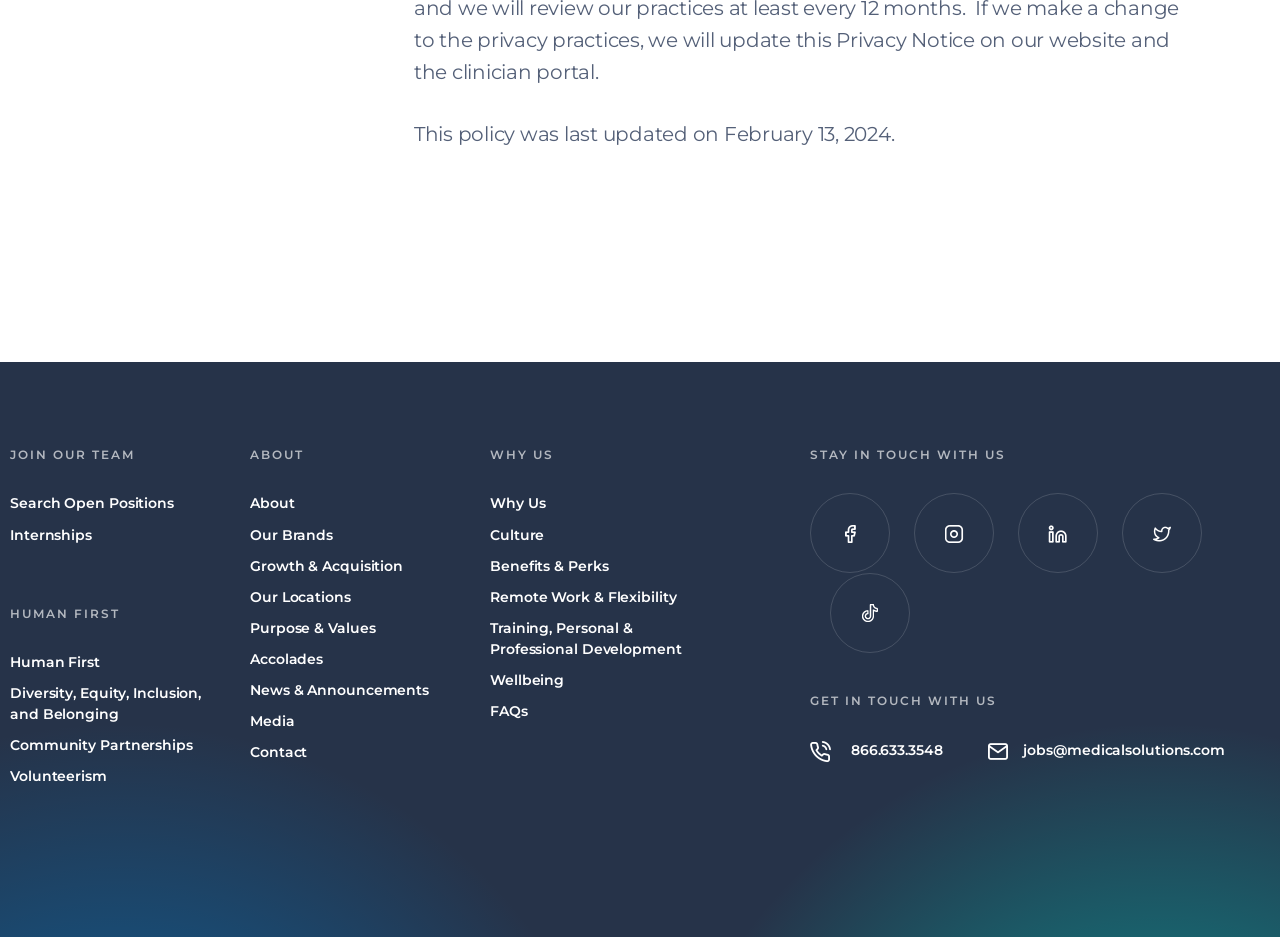What is the company's policy update date?
Based on the screenshot, give a detailed explanation to answer the question.

The policy update date can be found at the top of the webpage, which is stated as 'This policy was last updated on February 13, 2024.'